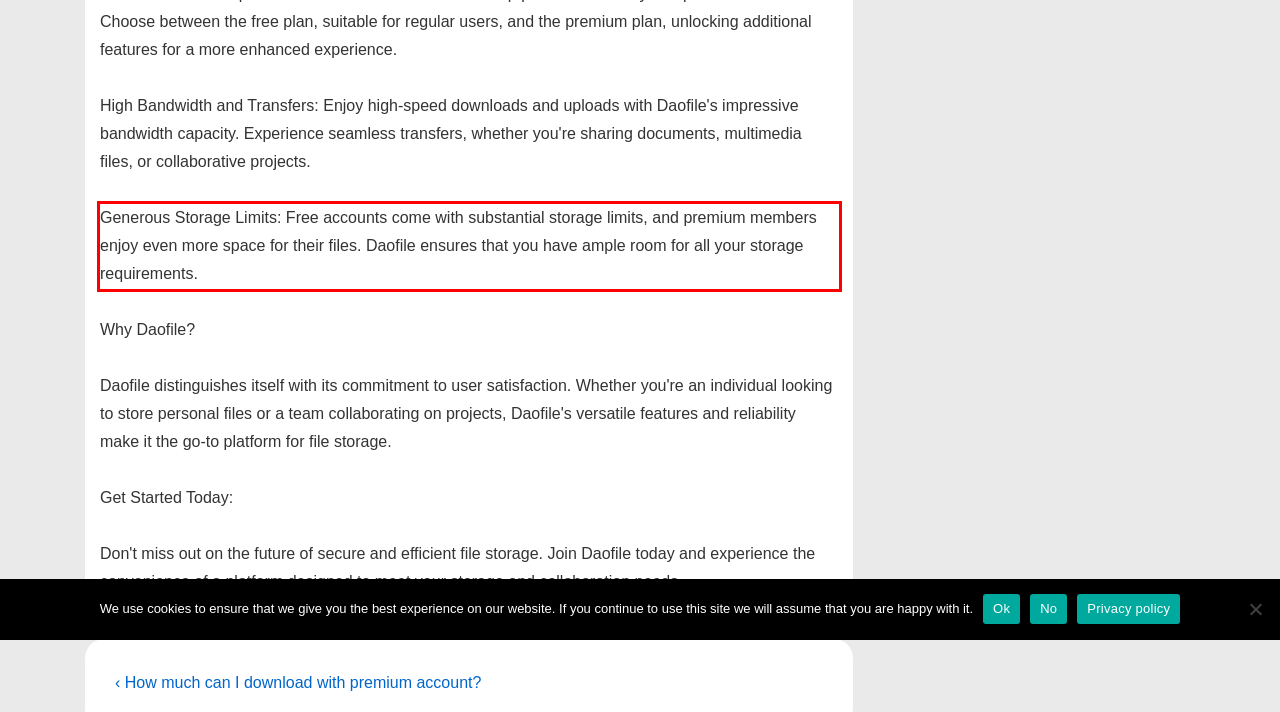Look at the screenshot of the webpage, locate the red rectangle bounding box, and generate the text content that it contains.

Generous Storage Limits: Free accounts come with substantial storage limits, and premium members enjoy even more space for their files. Daofile ensures that you have ample room for all your storage requirements.